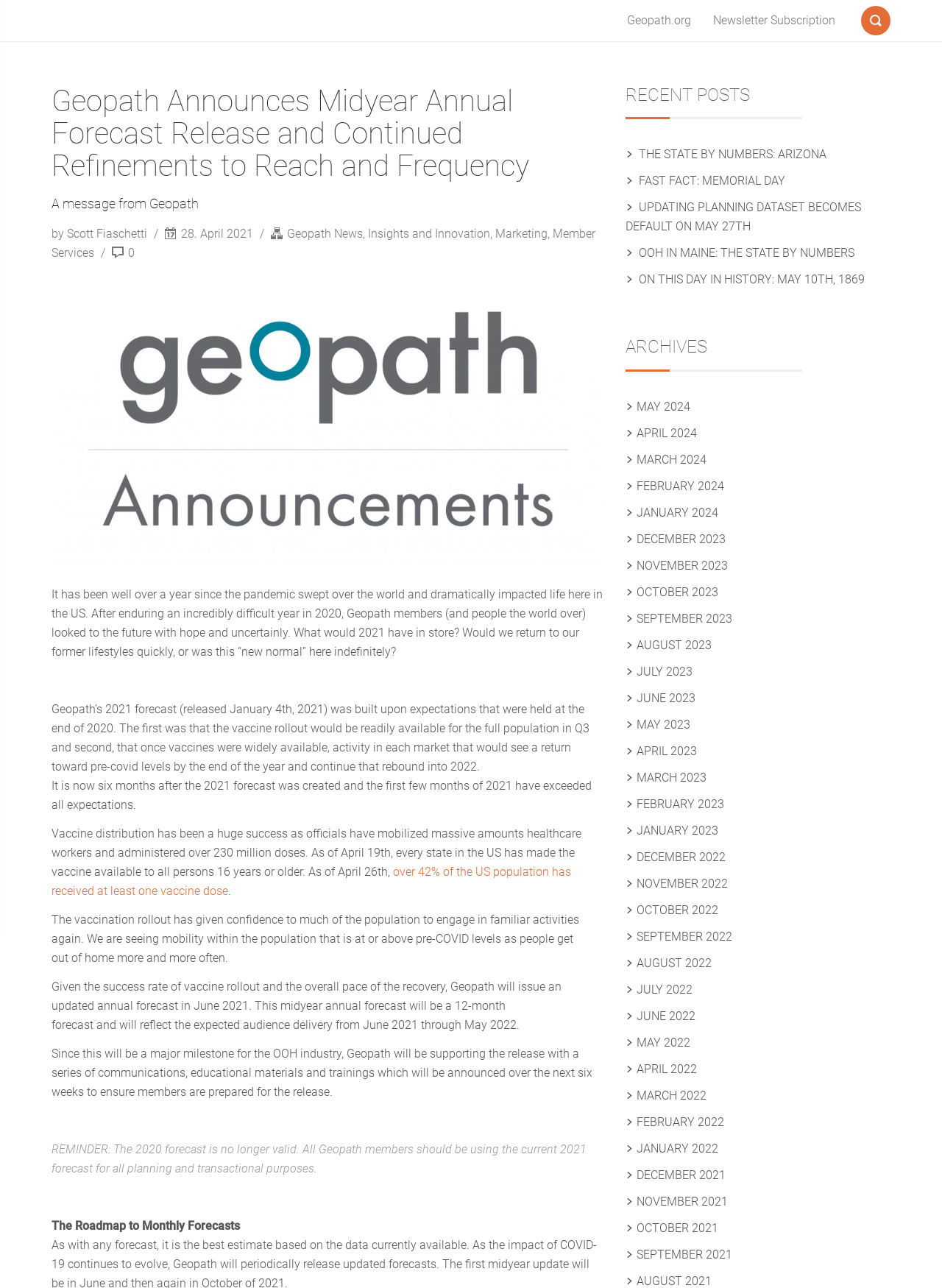Determine the bounding box coordinates for the HTML element mentioned in the following description: "The State by Numbers: Arizona". The coordinates should be a list of four floats ranging from 0 to 1, represented as [left, top, right, bottom].

[0.678, 0.115, 0.88, 0.125]